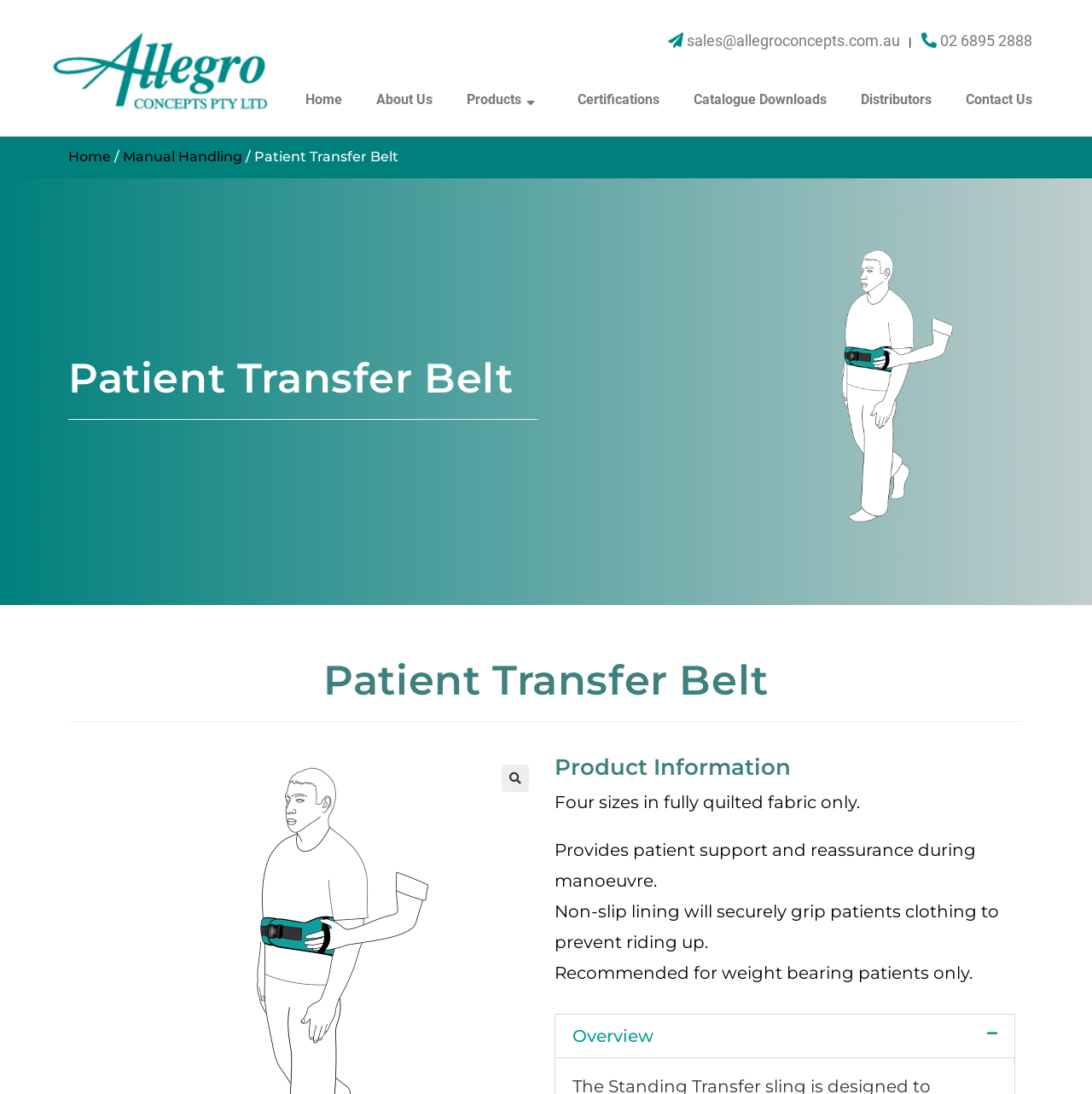What is the product name?
Provide an in-depth answer to the question, covering all aspects.

The product name can be found in the heading elements on the webpage, specifically in elements [209] and [211], which both have the text 'Patient Transfer Belt'.